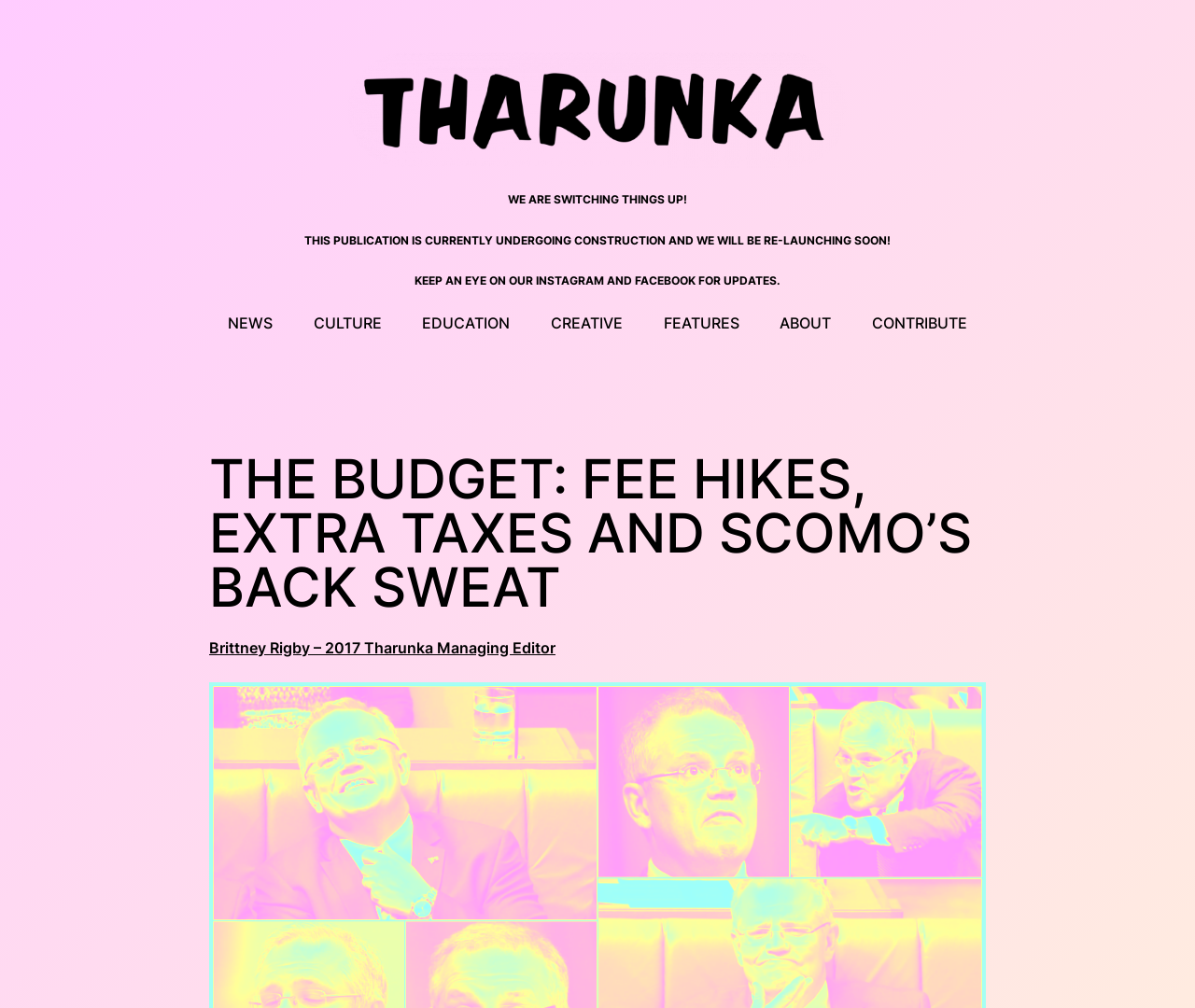Bounding box coordinates are specified in the format (top-left x, top-left y, bottom-right x, bottom-right y). All values are floating point numbers bounded between 0 and 1. Please provide the bounding box coordinate of the region this sentence describes: alt="Tharunka"

[0.291, 0.051, 0.709, 0.167]